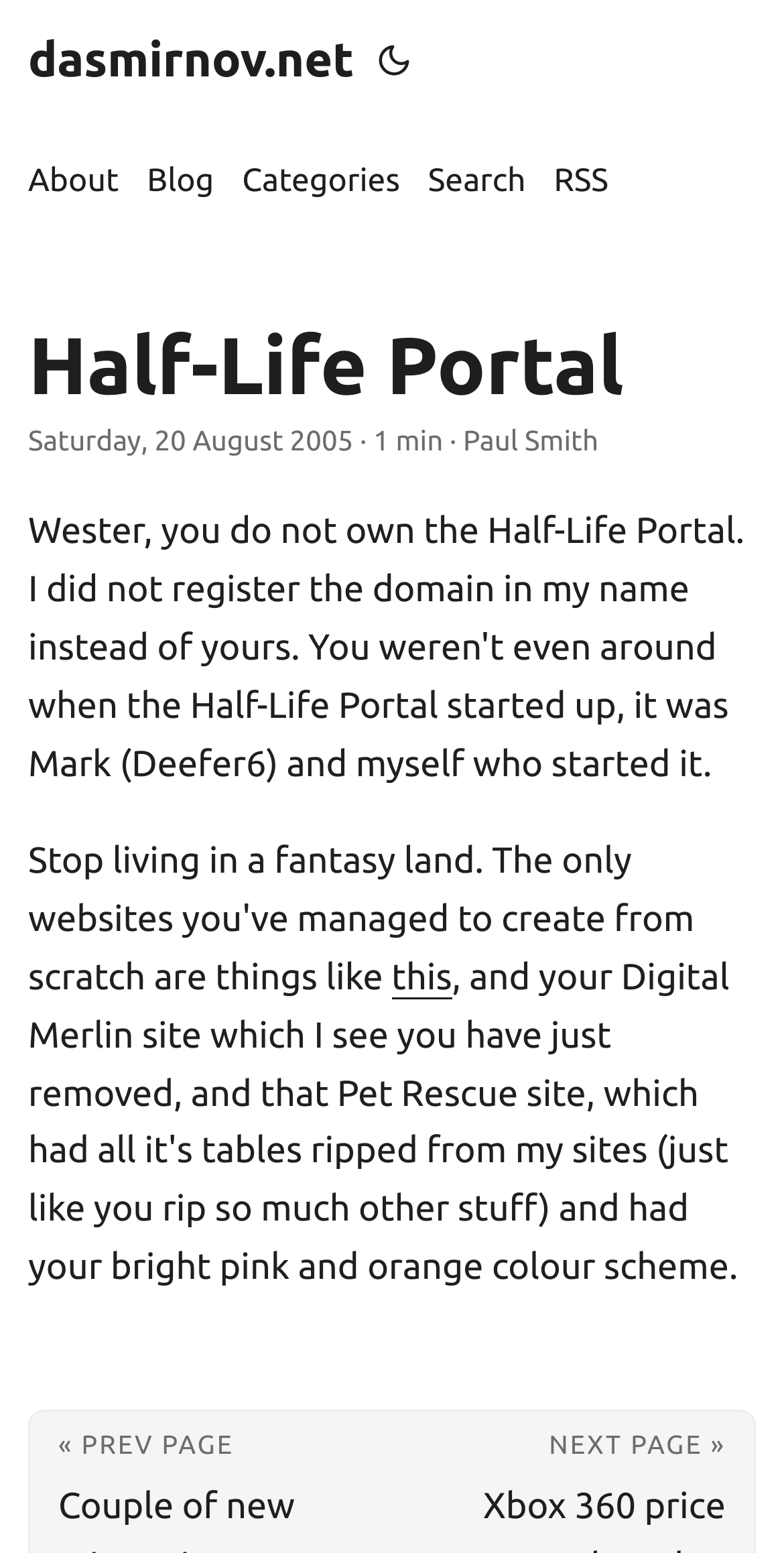Locate the bounding box of the UI element described by: "Driver Easycap Mac Software" in the given webpage screenshot.

None